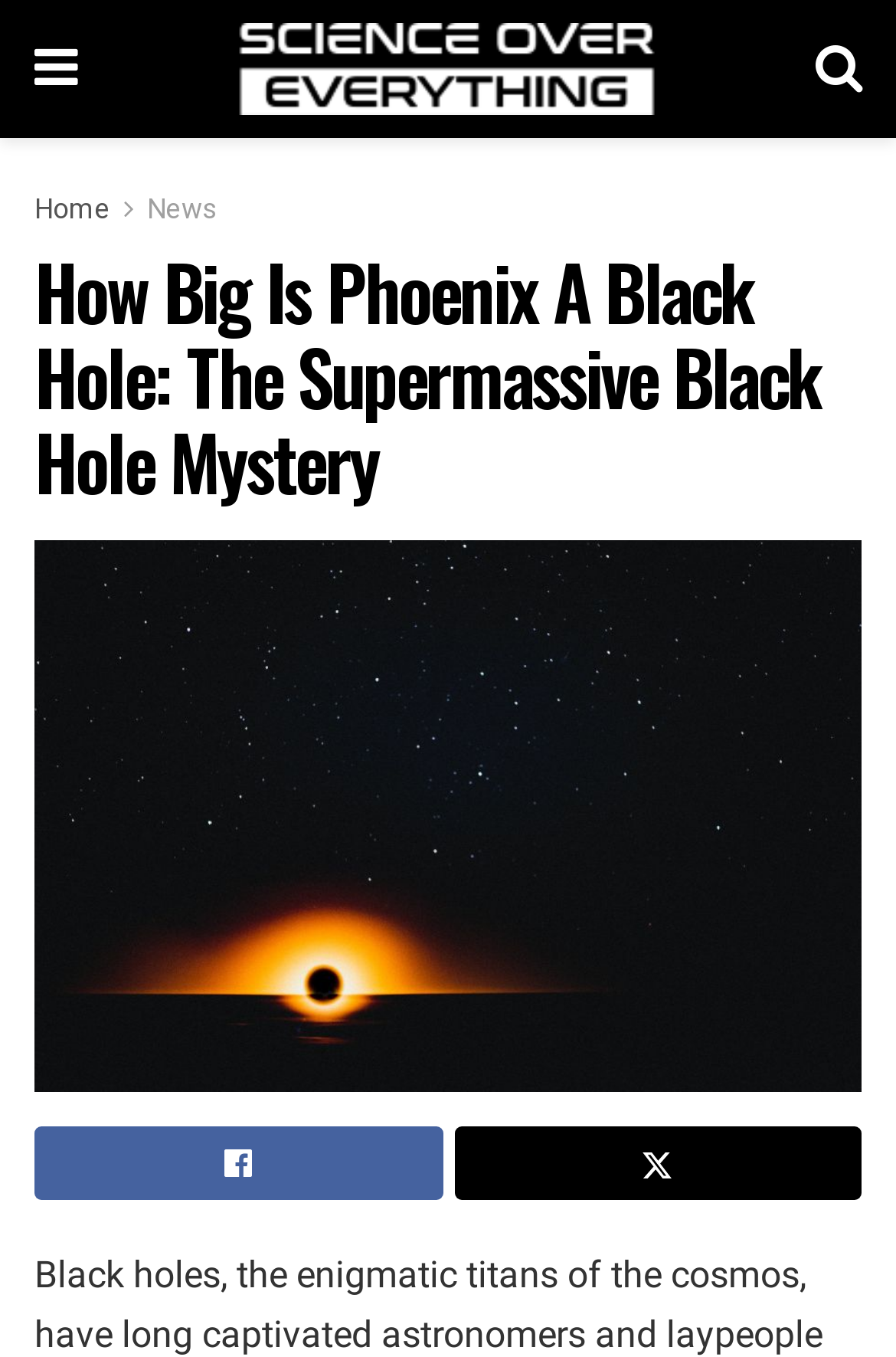Answer the question in a single word or phrase:
What is the name of the section that contains the link 'News'?

Navigation